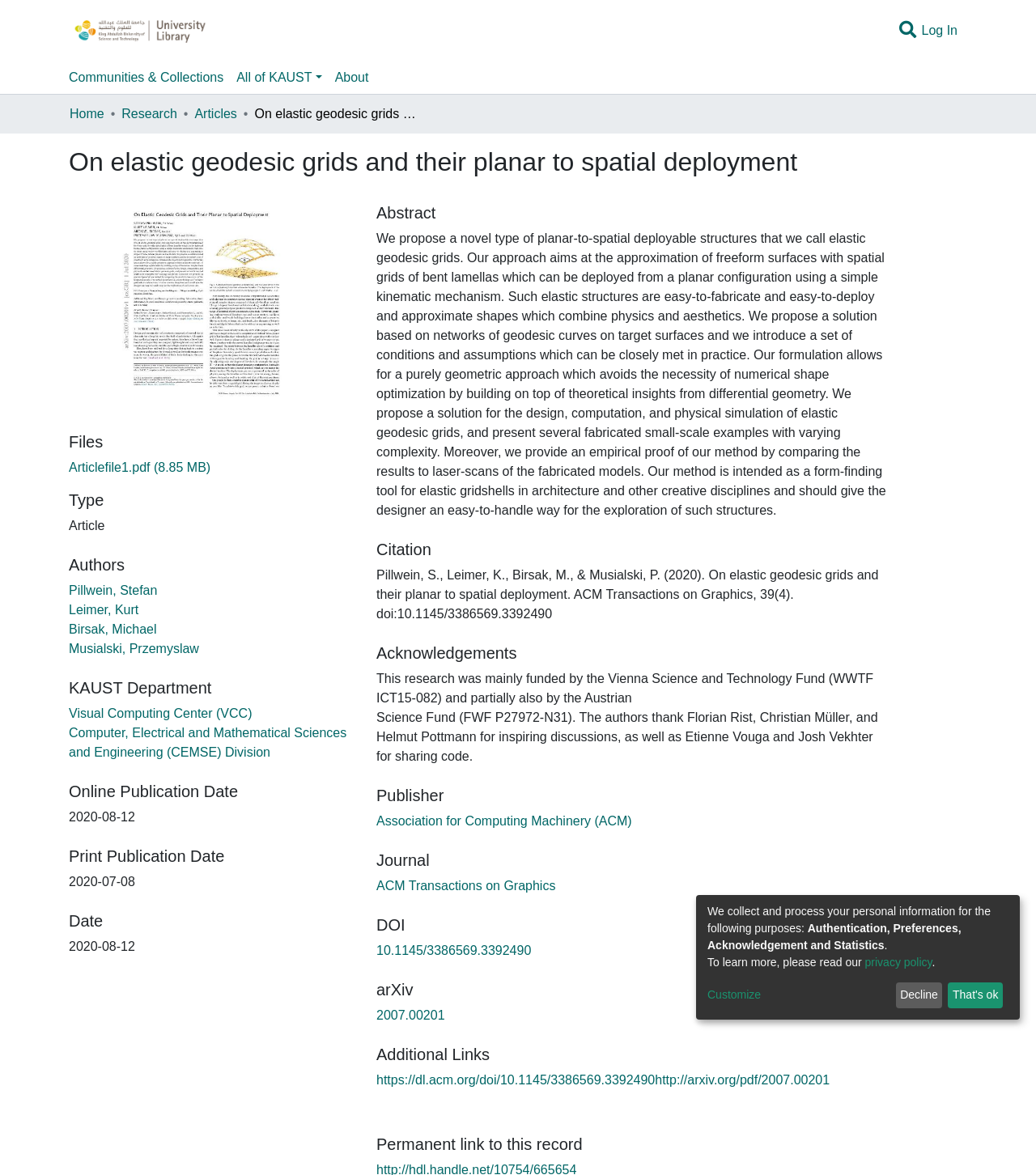Locate the bounding box coordinates of the segment that needs to be clicked to meet this instruction: "View online catalog".

None